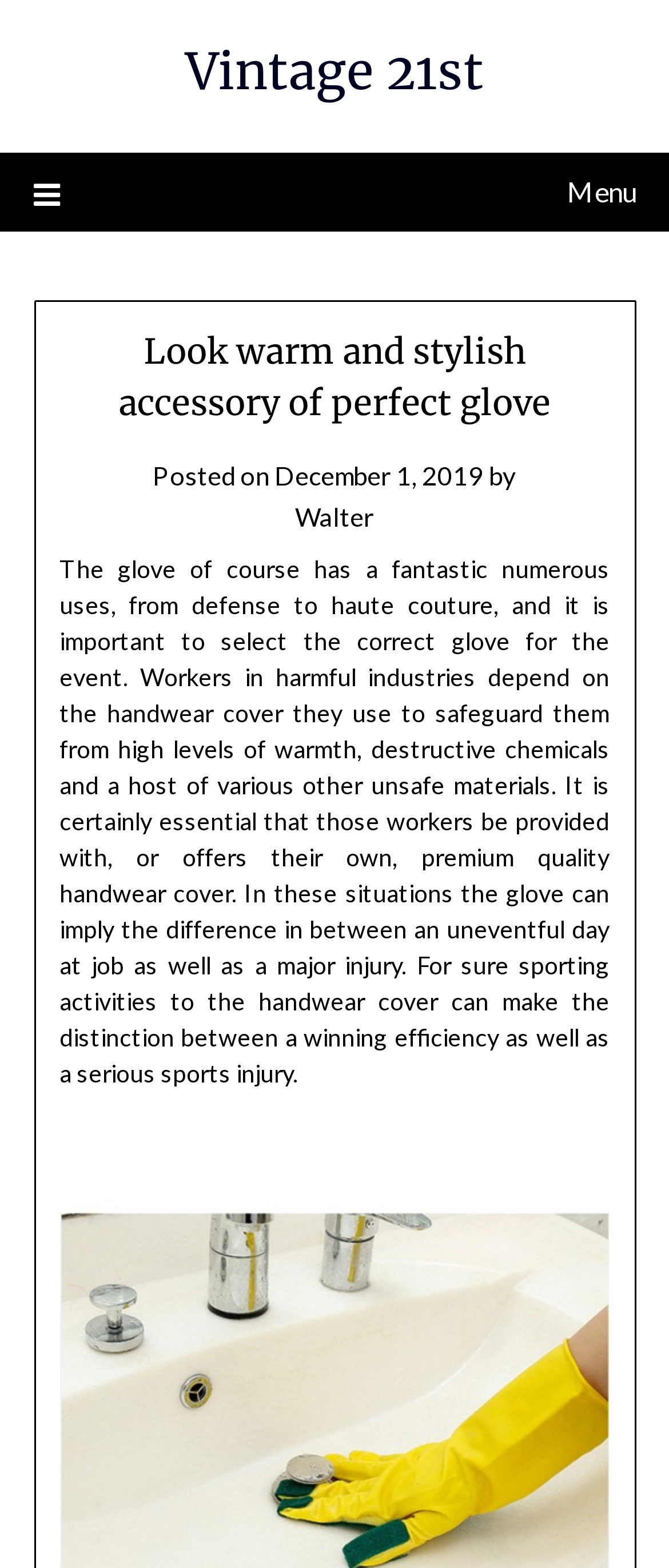Given the webpage screenshot, identify the bounding box of the UI element that matches this description: "Vintage 21st".

[0.277, 0.025, 0.723, 0.066]